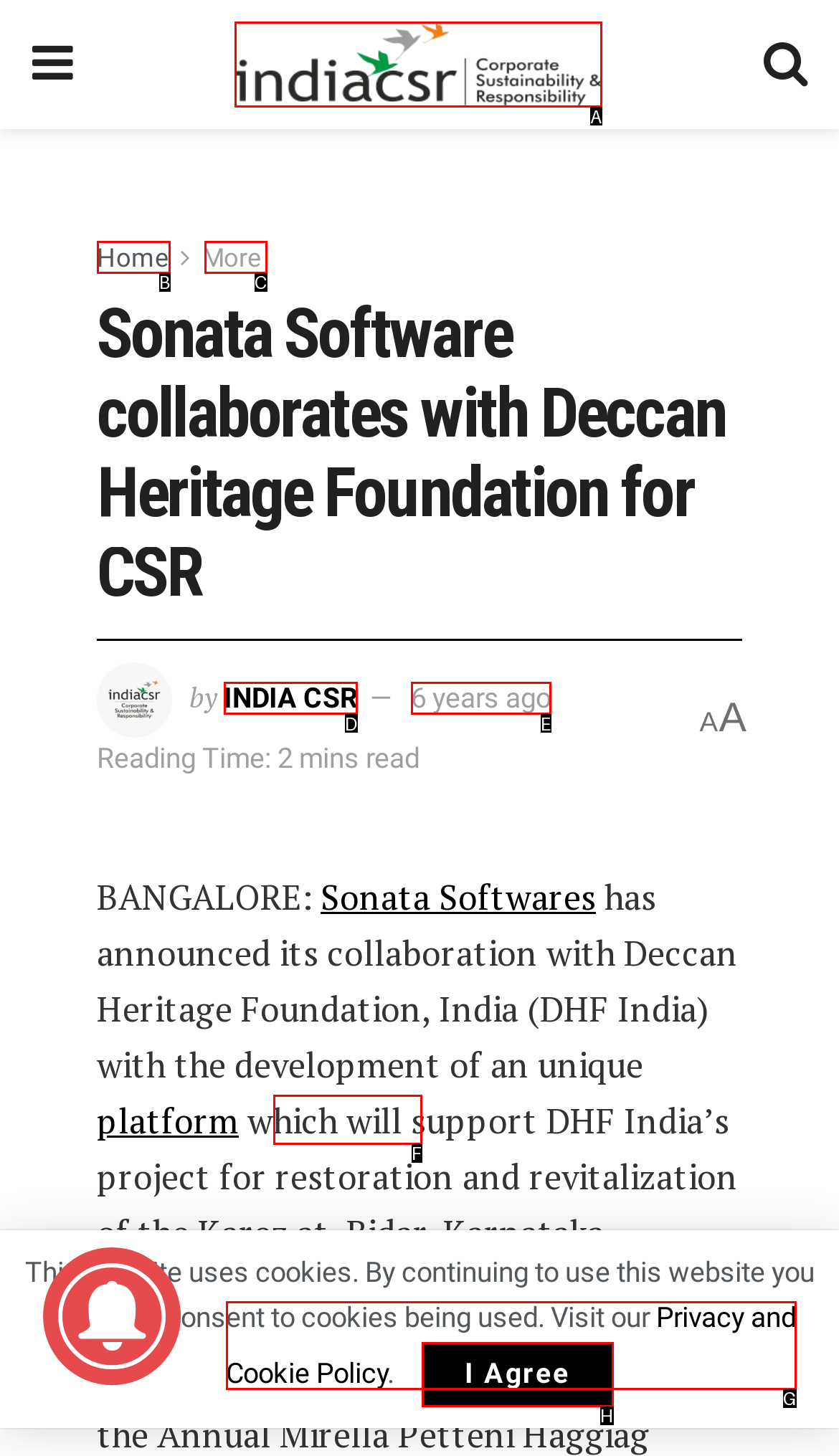Which option is described as follows: Home
Answer with the letter of the matching option directly.

B